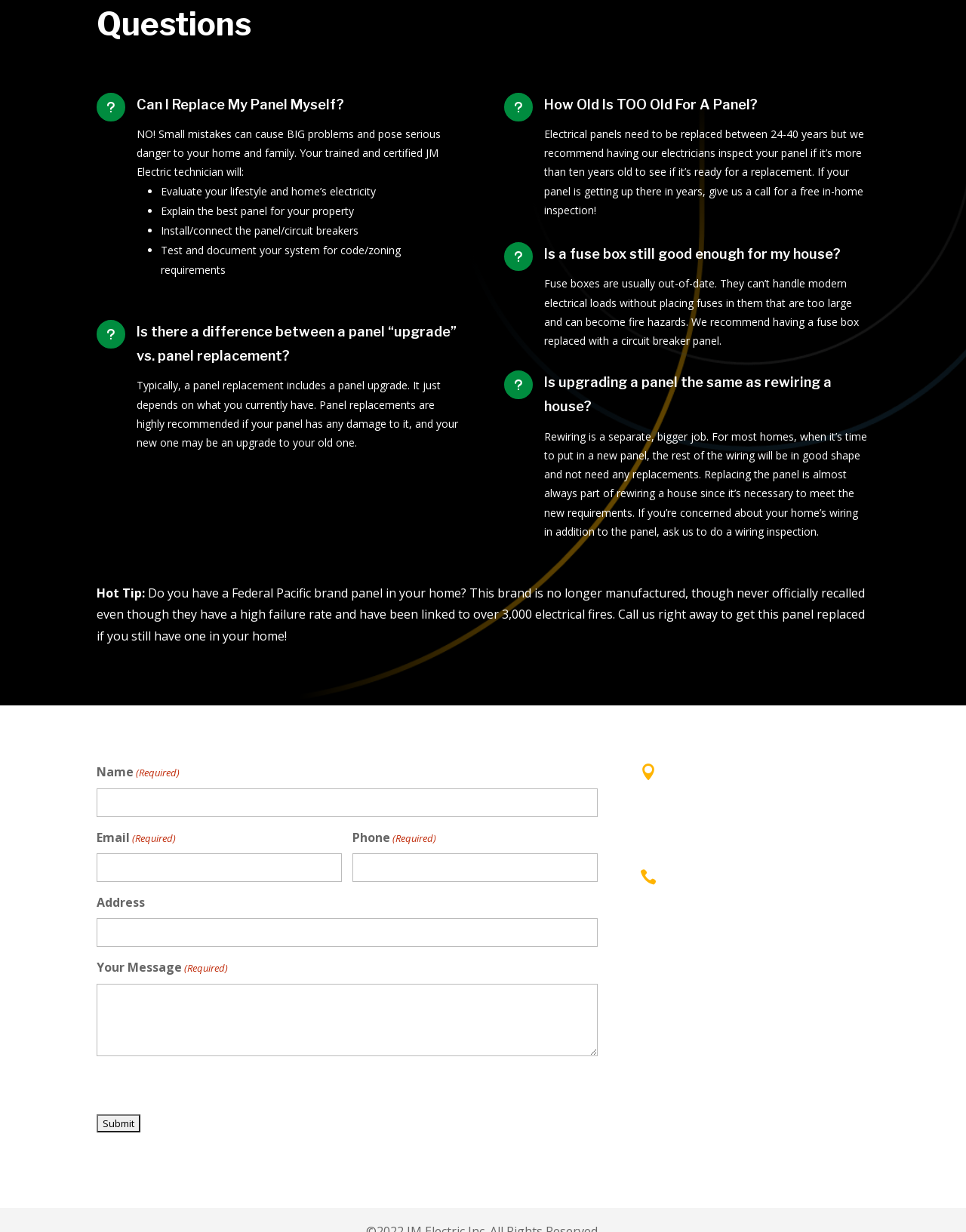Why is a fuse box not recommended for a house?
Based on the screenshot, provide a one-word or short-phrase response.

It's a fire hazard